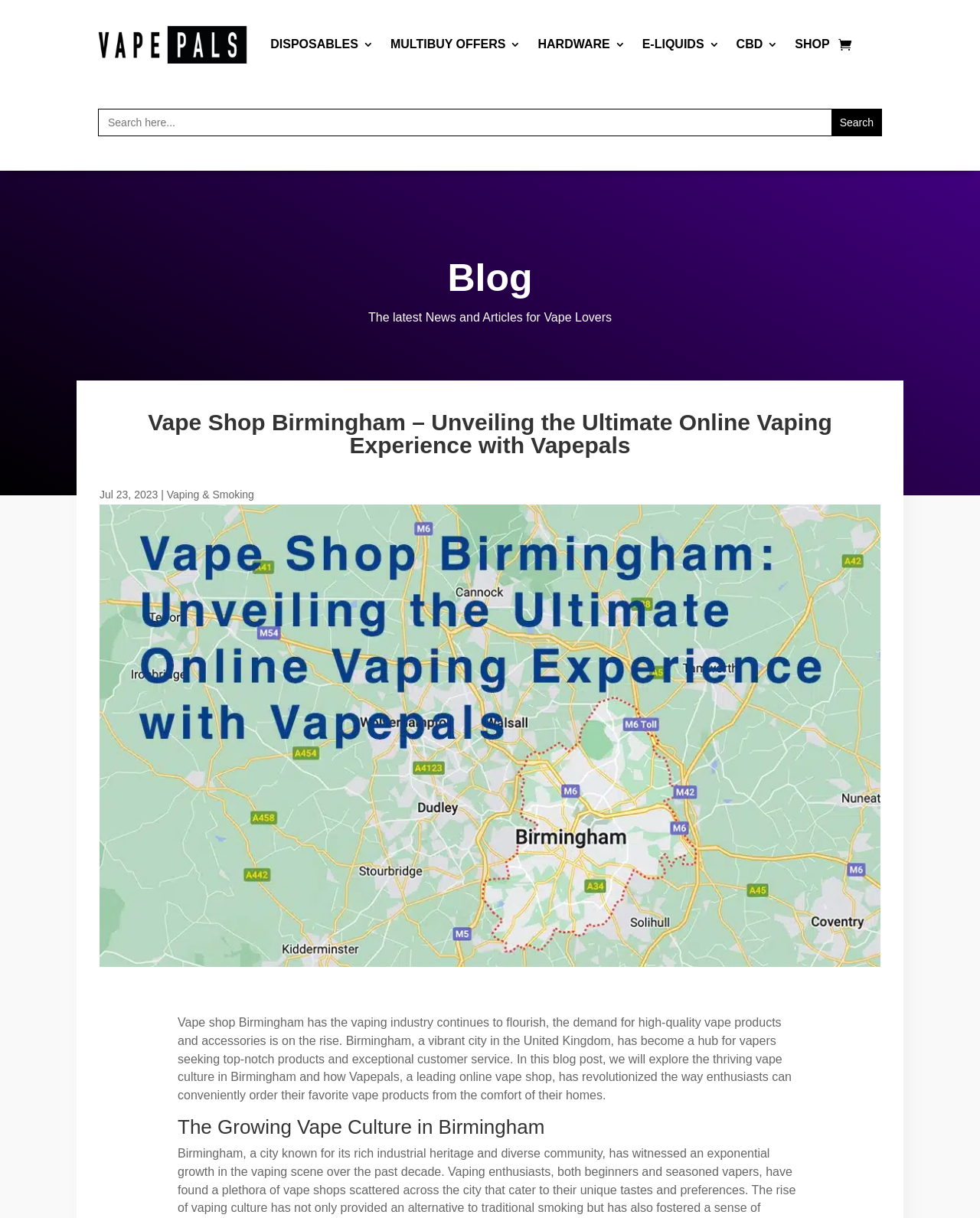Predict the bounding box of the UI element based on the description: "MULTIBUY OFFERS". The coordinates should be four float numbers between 0 and 1, formatted as [left, top, right, bottom].

[0.398, 0.013, 0.532, 0.06]